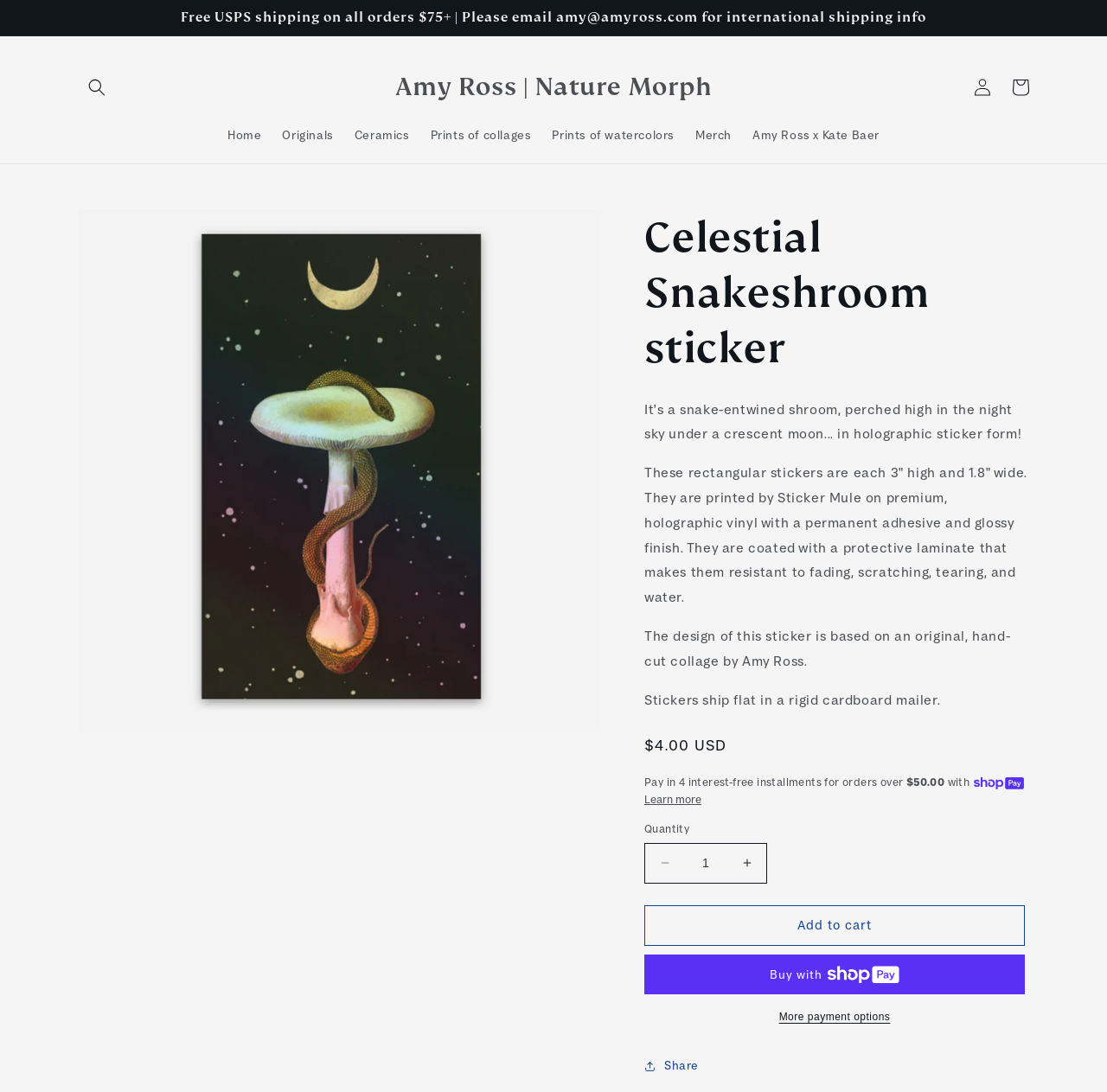Pinpoint the bounding box coordinates of the area that must be clicked to complete this instruction: "Go to home page".

[0.196, 0.106, 0.246, 0.14]